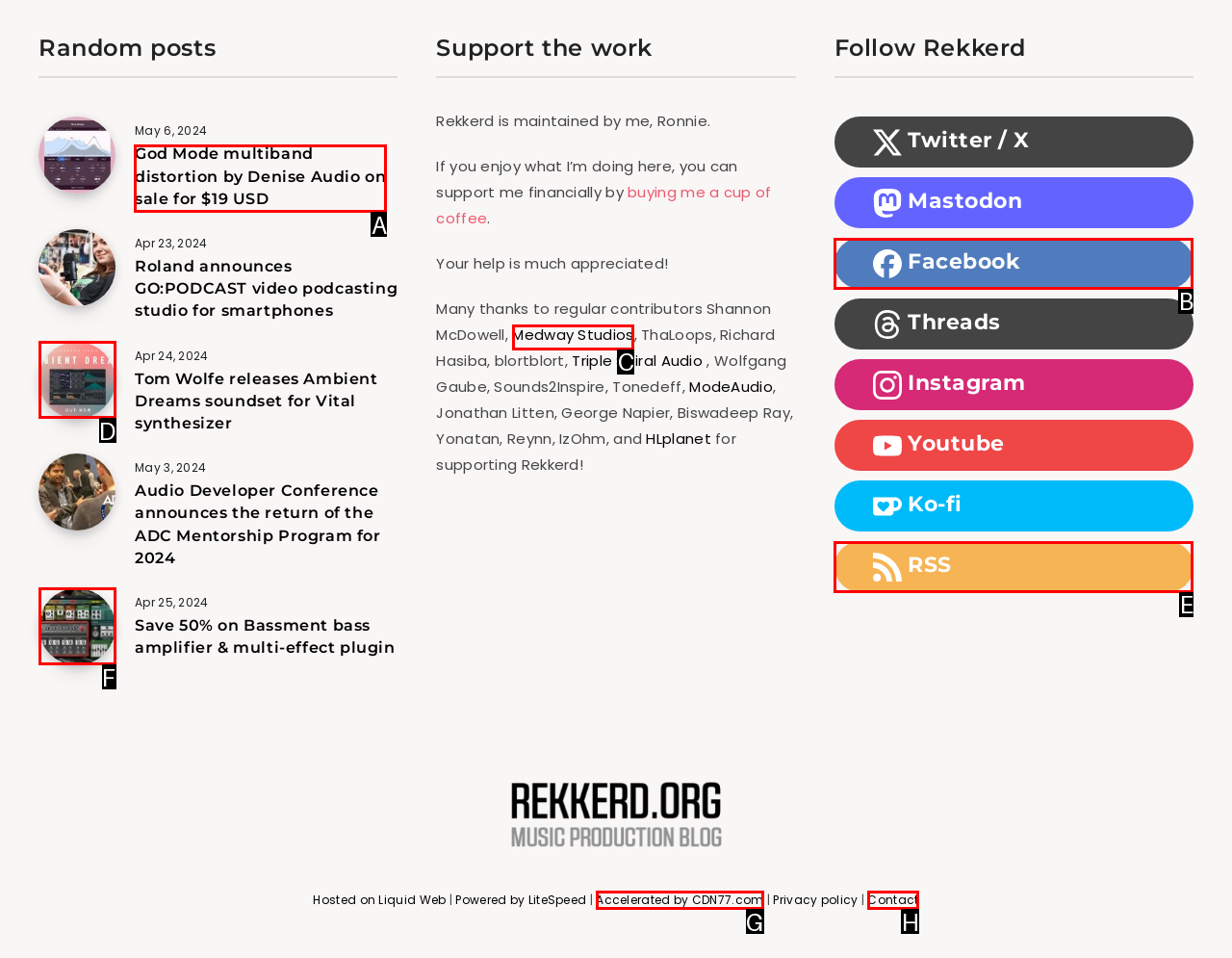Select the letter of the option that should be clicked to achieve the specified task: Click on the 'God Mode multiband distortion by Denise Audio on sale for $19 USD' link. Respond with just the letter.

A